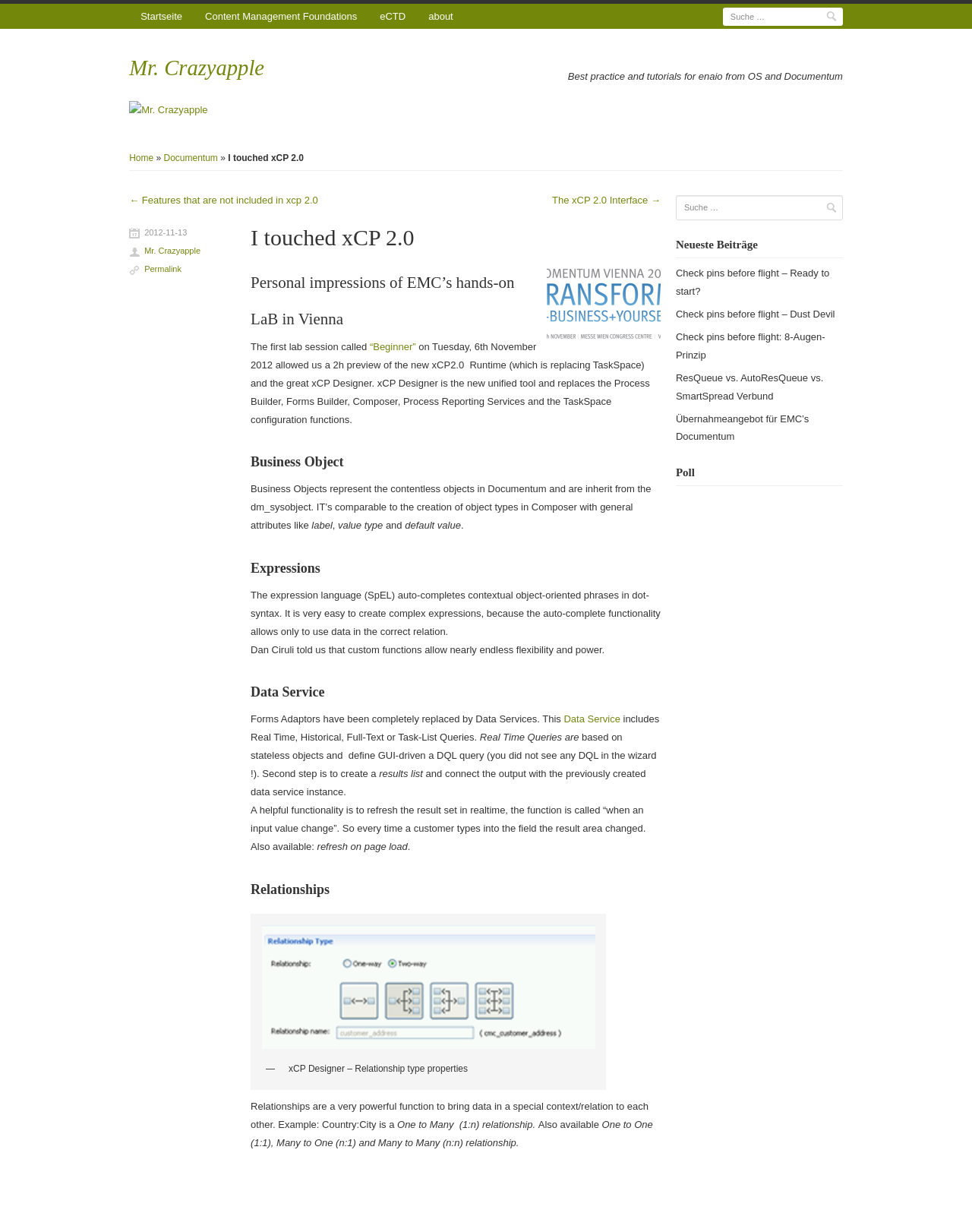Predict the bounding box coordinates for the UI element described as: "I touched xCP 2.0". The coordinates should be four float numbers between 0 and 1, presented as [left, top, right, bottom].

[0.258, 0.183, 0.426, 0.203]